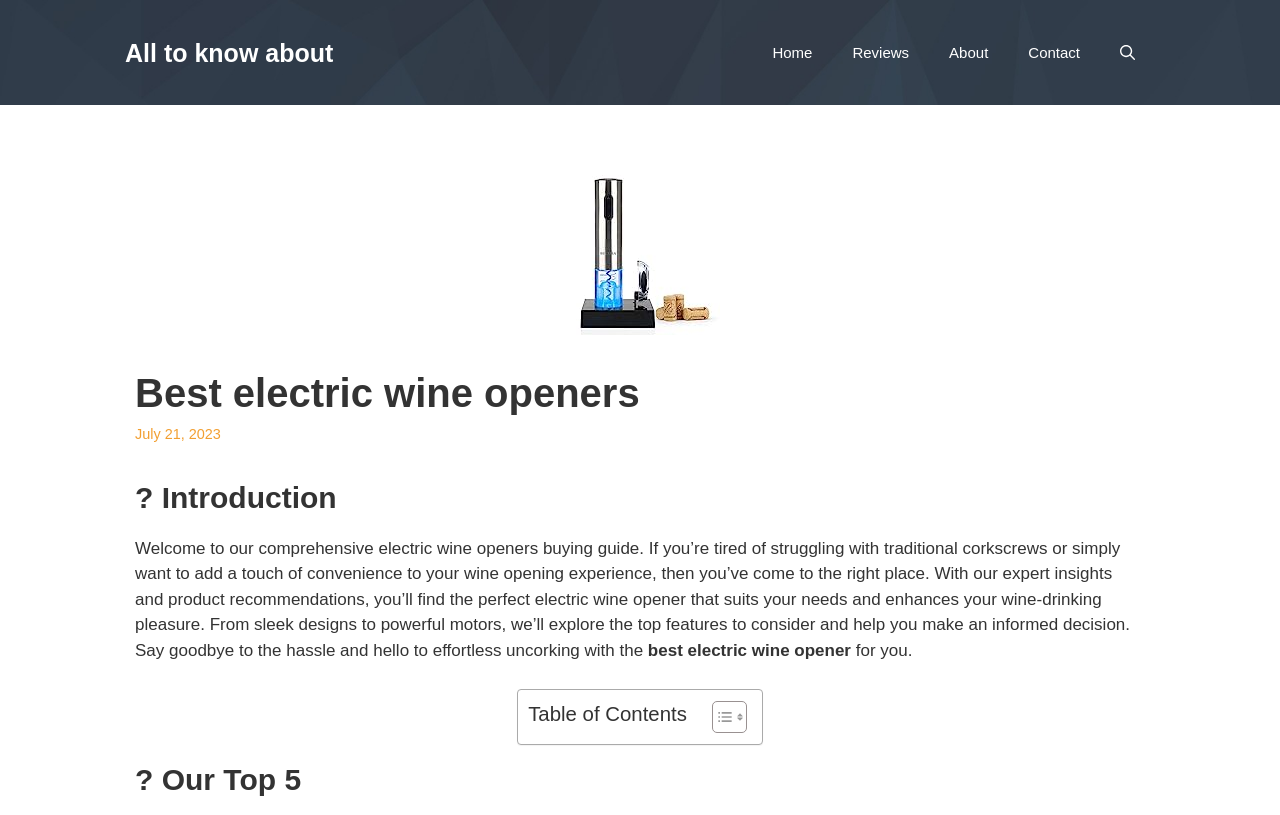Determine the bounding box coordinates of the UI element described below. Use the format (top-left x, top-left y, bottom-right x, bottom-right y) with floating point numbers between 0 and 1: aria-label="Open search"

[0.859, 0.025, 0.902, 0.104]